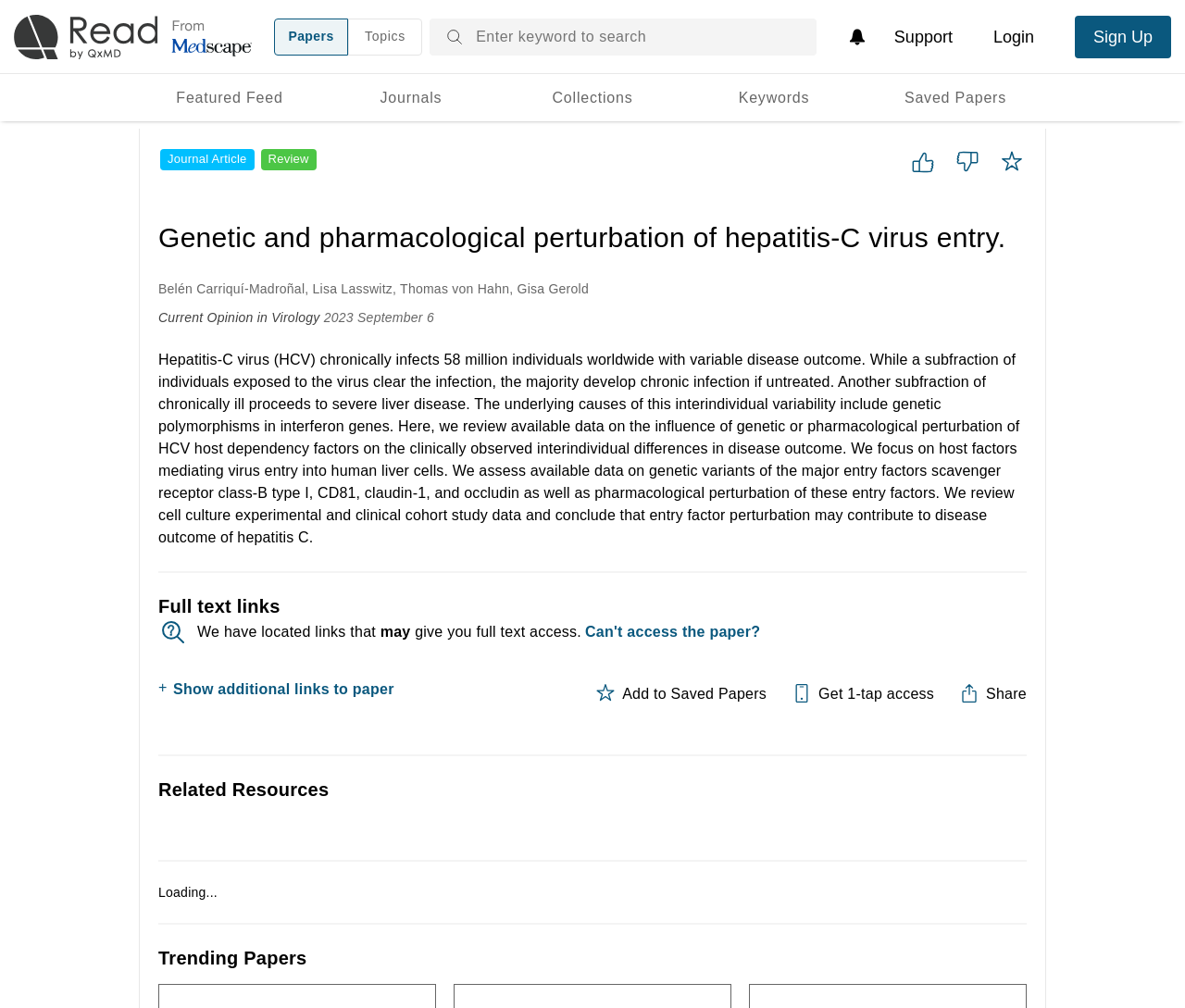Identify the bounding box coordinates of the clickable section necessary to follow the following instruction: "View your notifications and profile settings". The coordinates should be presented as four float numbers from 0 to 1, i.e., [left, top, right, bottom].

[0.708, 0.018, 0.739, 0.055]